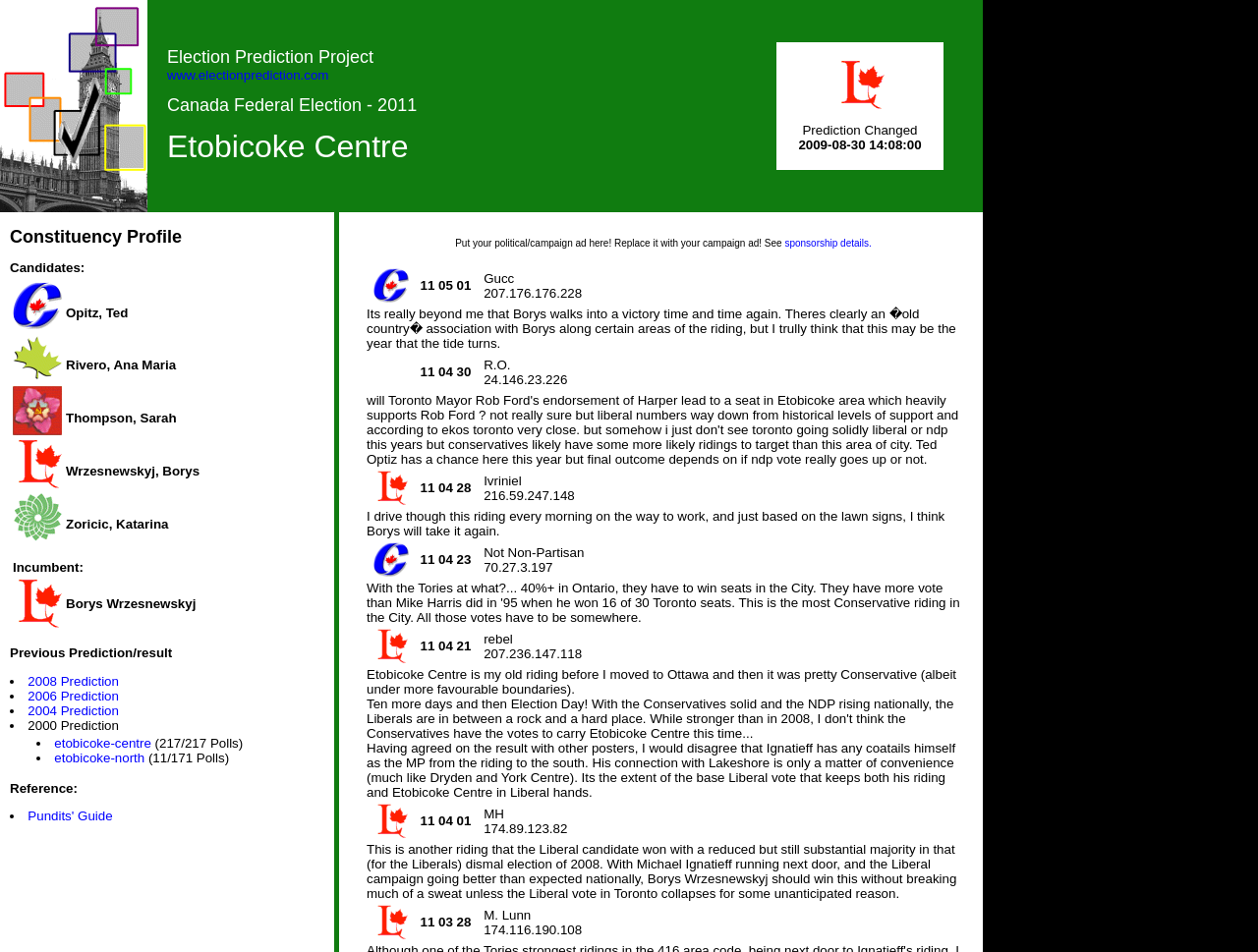Using the format (top-left x, top-left y, bottom-right x, bottom-right y), provide the bounding box coordinates for the described UI element. All values should be floating point numbers between 0 and 1: sponsorship details.

[0.624, 0.25, 0.693, 0.261]